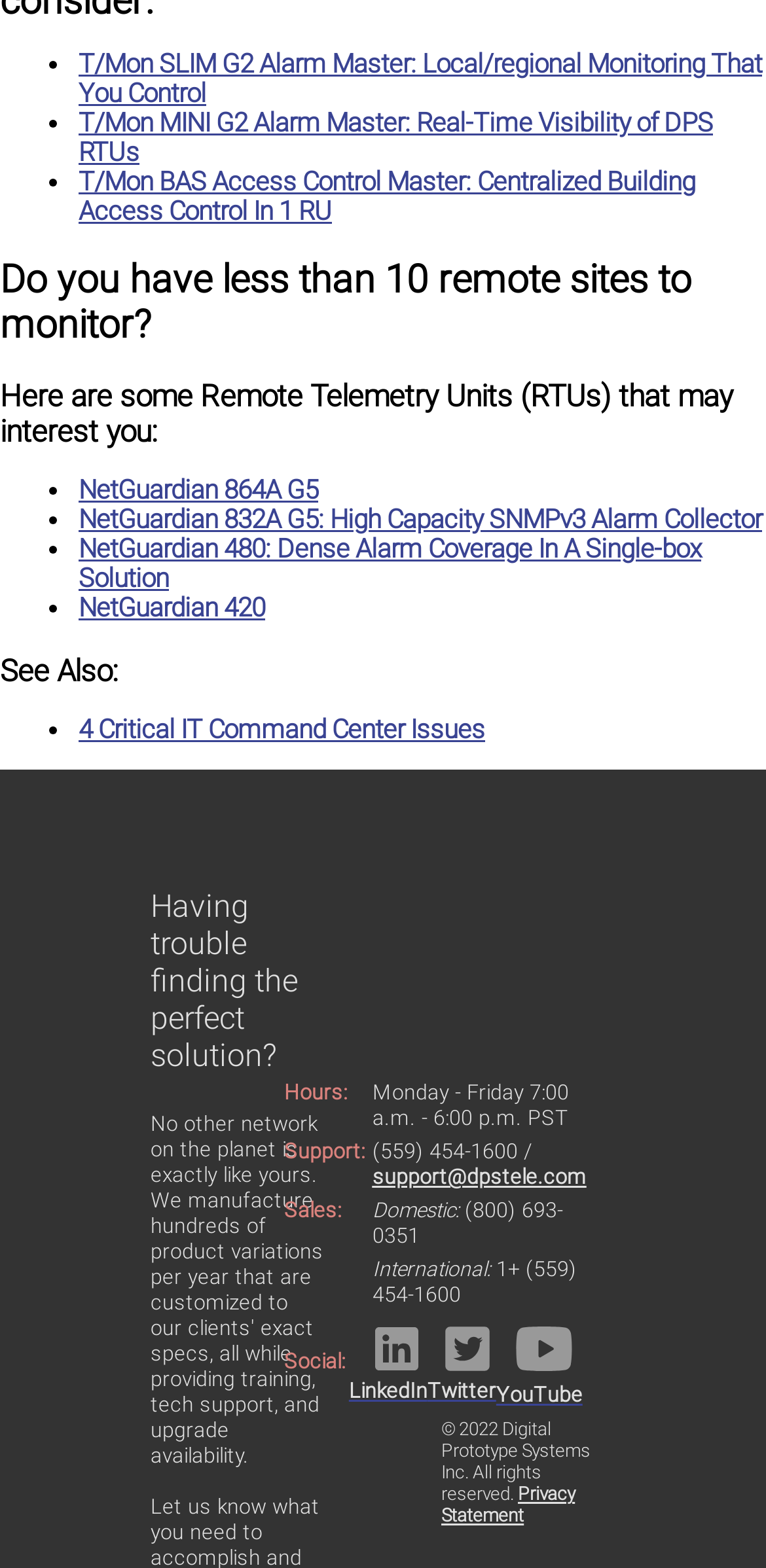What social media platforms are listed?
Look at the image and answer with only one word or phrase.

LinkedIn Twitter YouTube